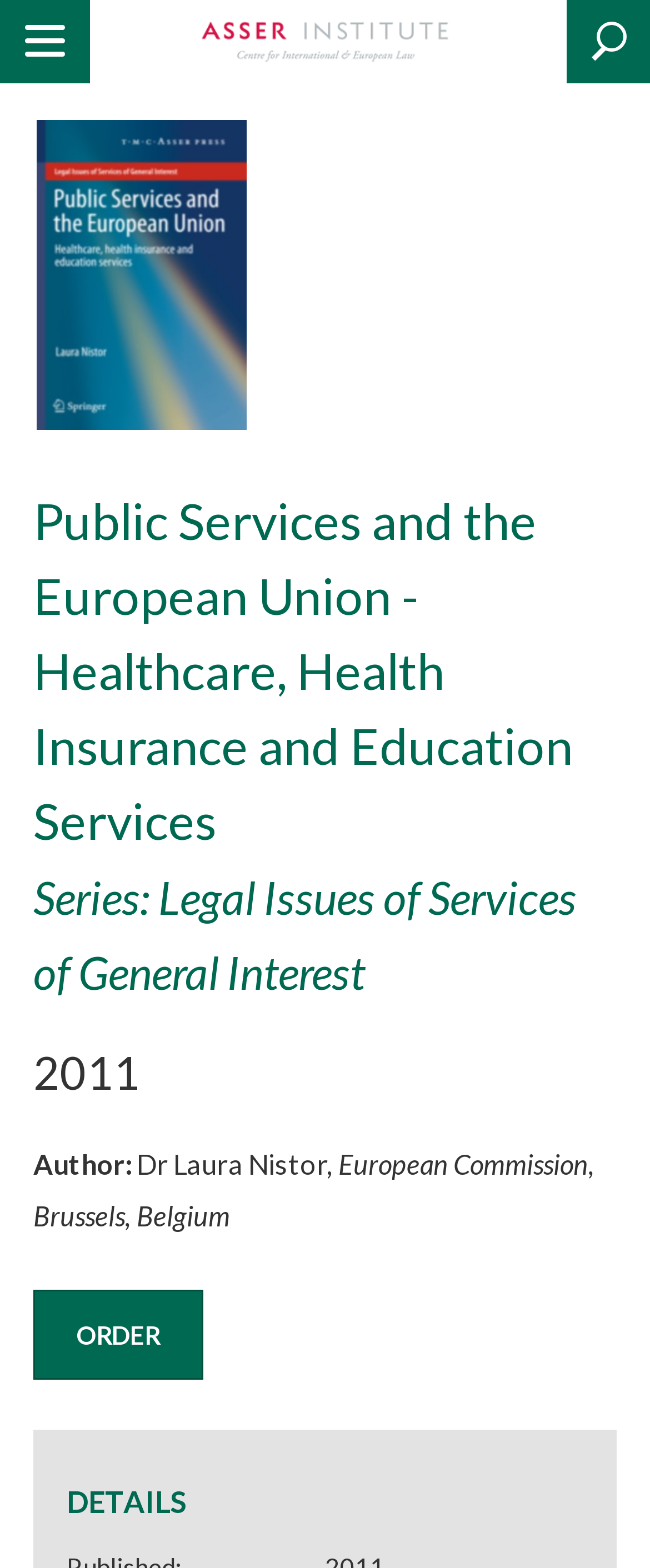What is the author of the book?
Using the visual information, respond with a single word or phrase.

Dr Laura Nistor